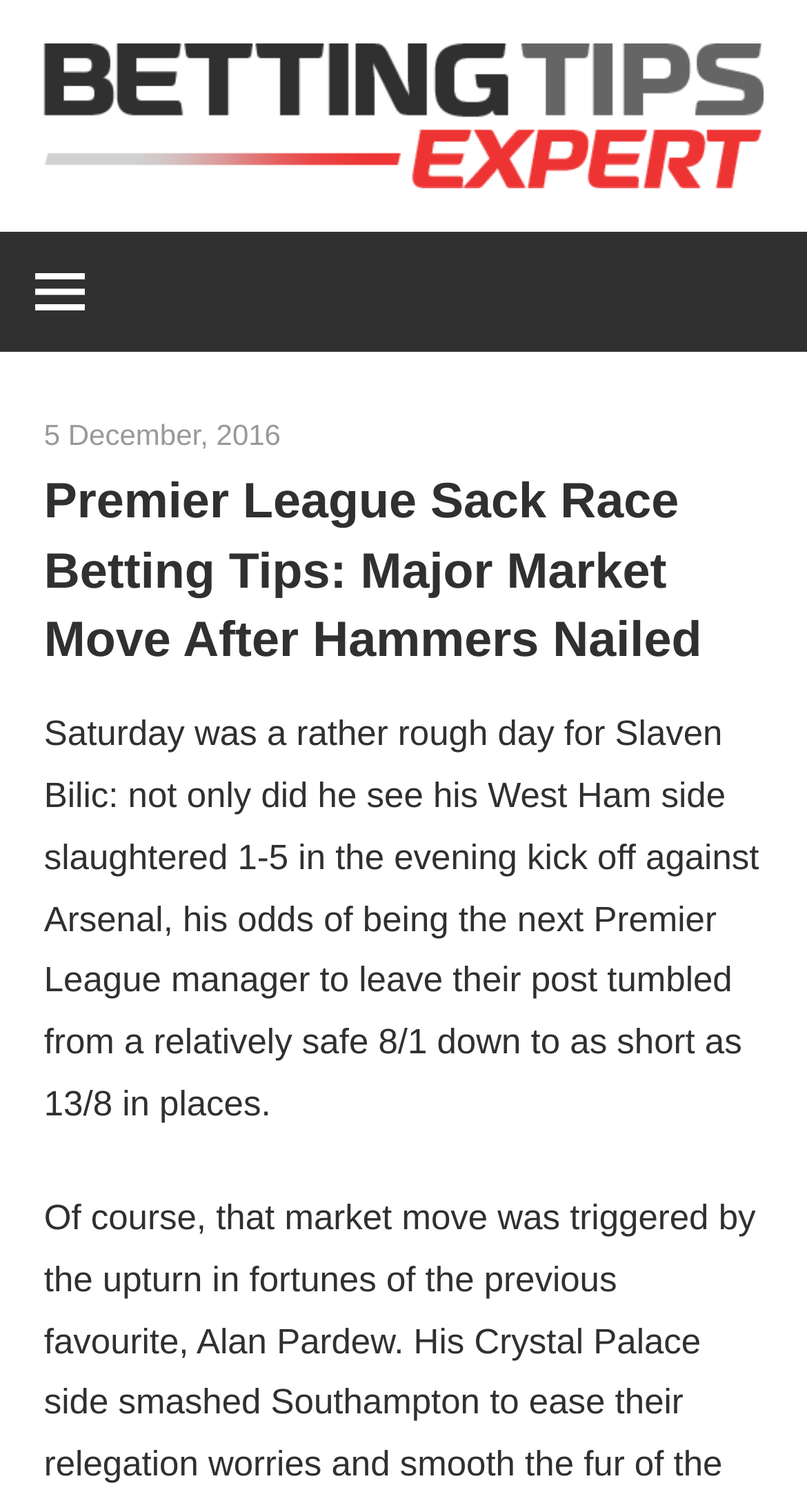Identify the bounding box for the UI element described as: "Betting Tips Expert". Ensure the coordinates are four float numbers between 0 and 1, formatted as [left, top, right, bottom].

[0.5, 0.139, 0.818, 0.368]